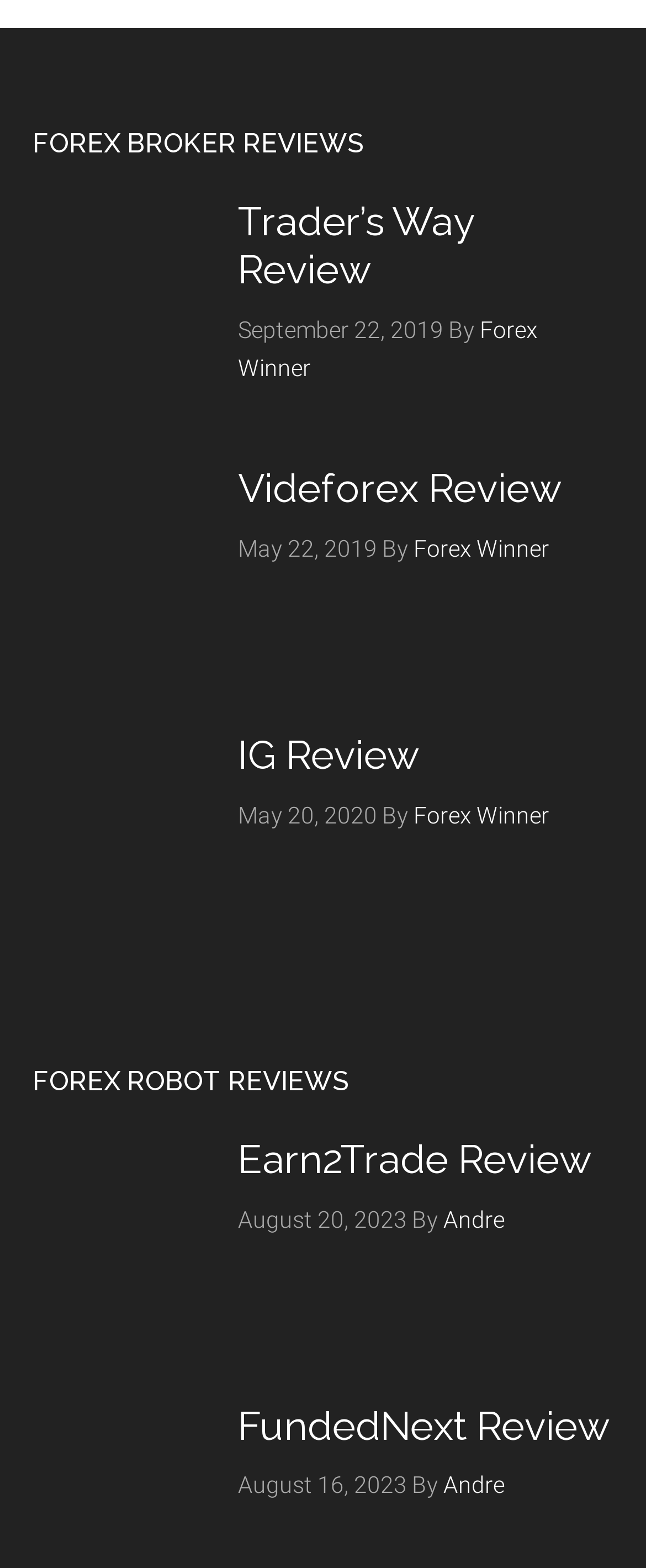Locate the bounding box coordinates of the element's region that should be clicked to carry out the following instruction: "View Videforex Review". The coordinates need to be four float numbers between 0 and 1, i.e., [left, top, right, bottom].

[0.368, 0.296, 0.871, 0.327]